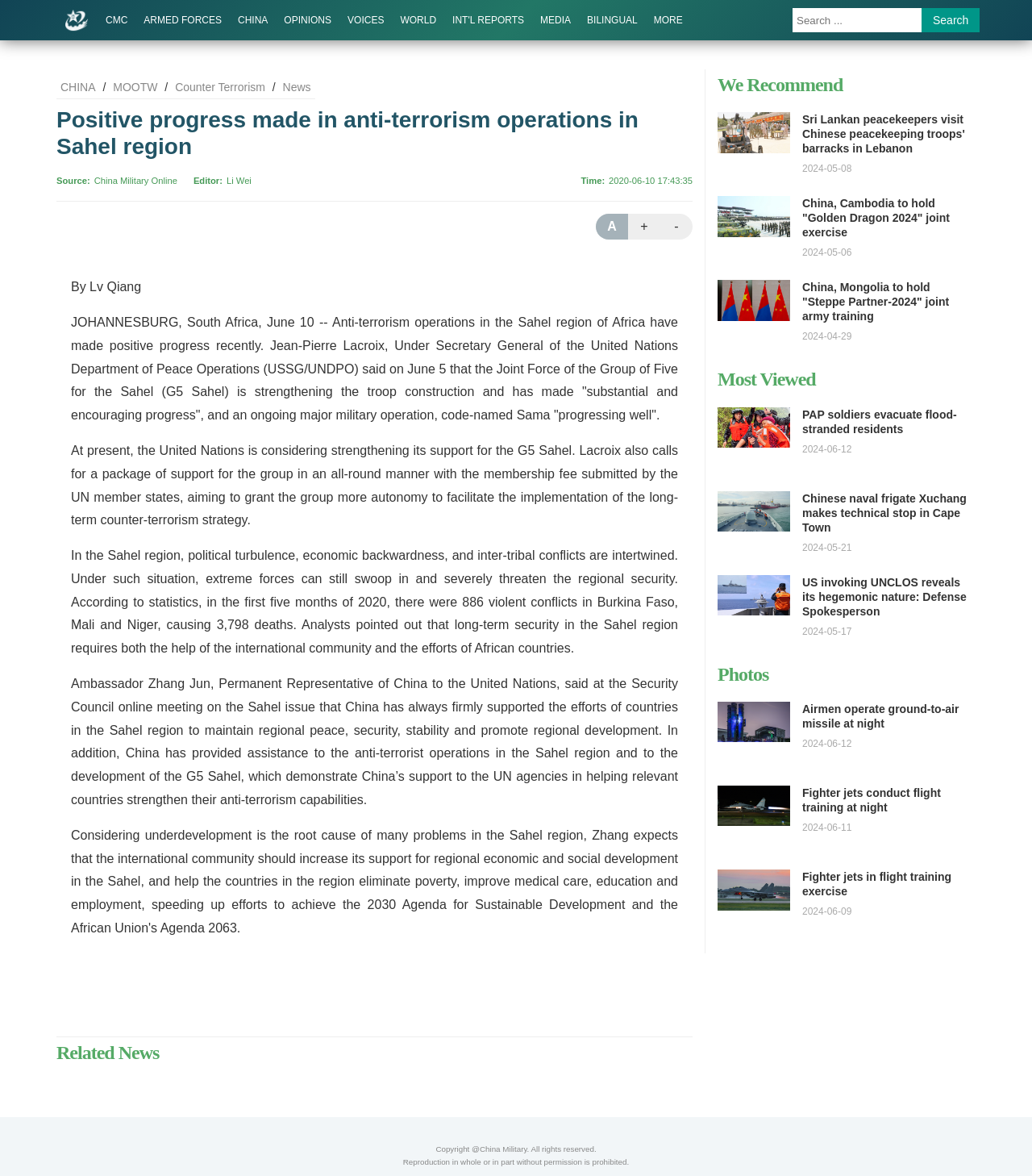Please mark the clickable region by giving the bounding box coordinates needed to complete this instruction: "Visit China Military Online".

[0.091, 0.147, 0.172, 0.161]